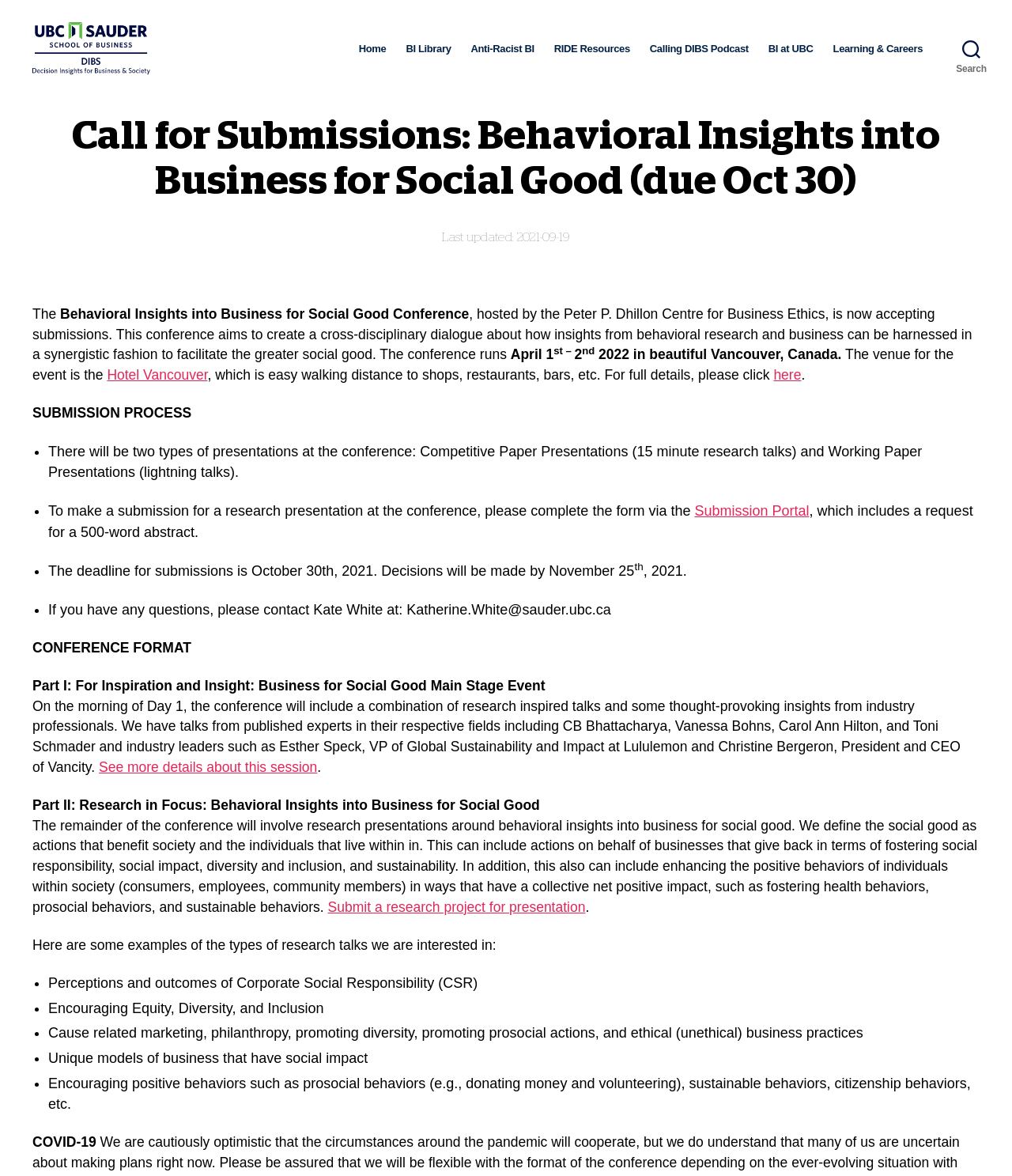What is the deadline for submissions?
Analyze the image and deliver a detailed answer to the question.

I found the answer by reading the text on the webpage, specifically the sentence 'The deadline for submissions is October 30th, 2021.'